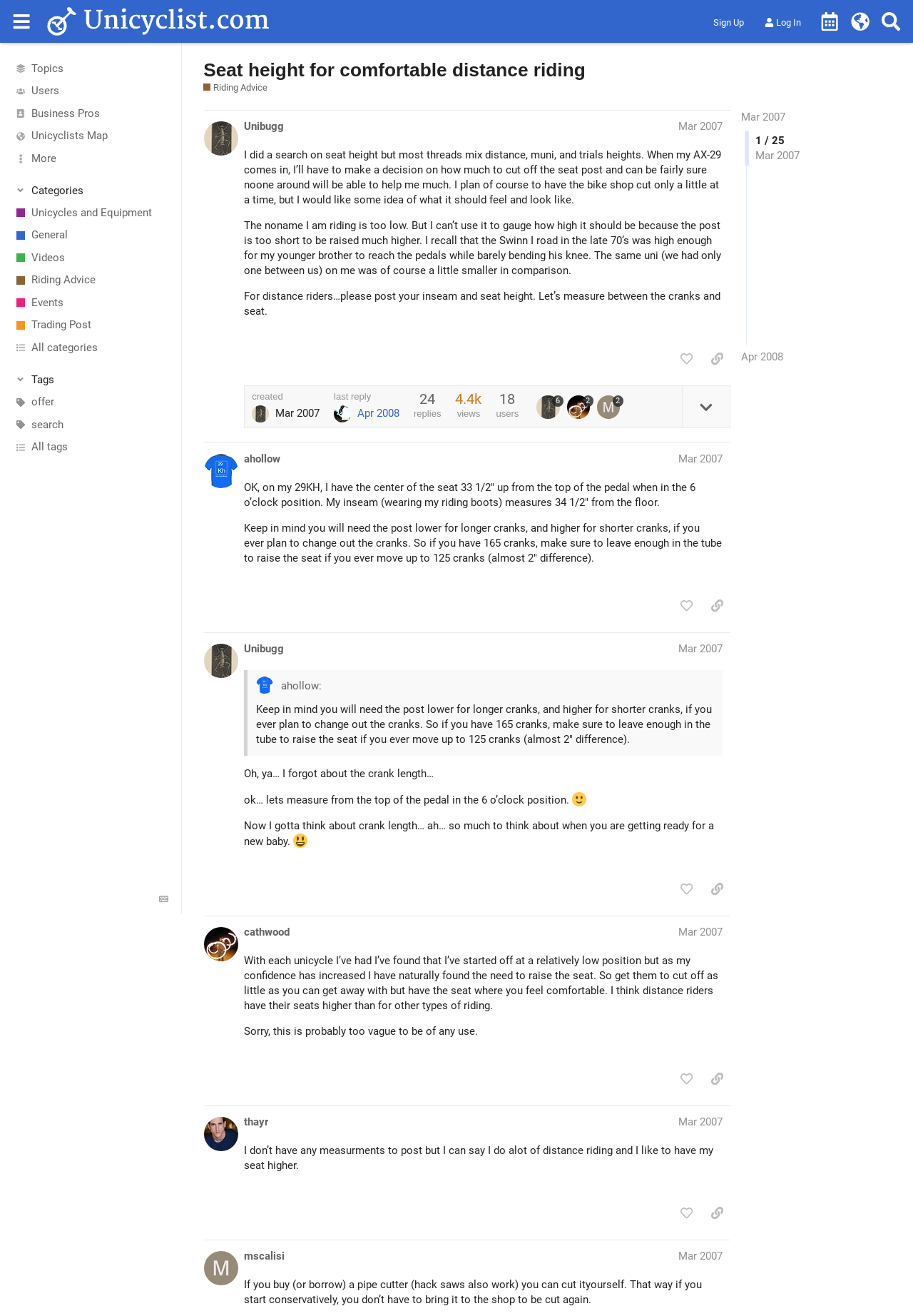Based on the image, please elaborate on the answer to the following question:
How many posts are there in this thread?

There are at least two posts in this thread because I can see two regions labeled as 'post #1 by @Unibugg' and 'post #2 by @ahollow'.